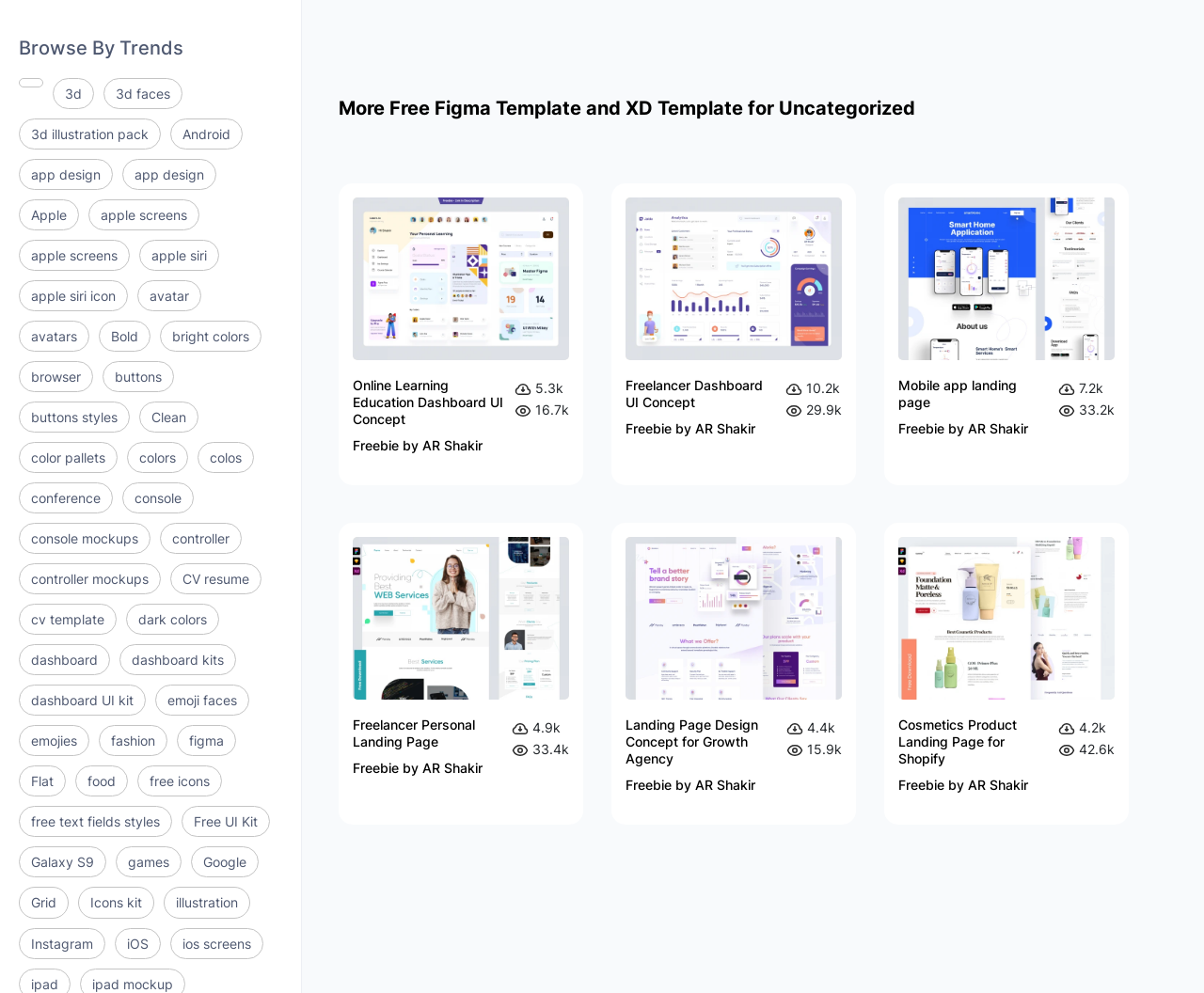Please determine the bounding box coordinates of the element to click on in order to accomplish the following task: "View online learning education dashboard UI concept". Ensure the coordinates are four float numbers ranging from 0 to 1, i.e., [left, top, right, bottom].

[0.281, 0.185, 0.484, 0.489]